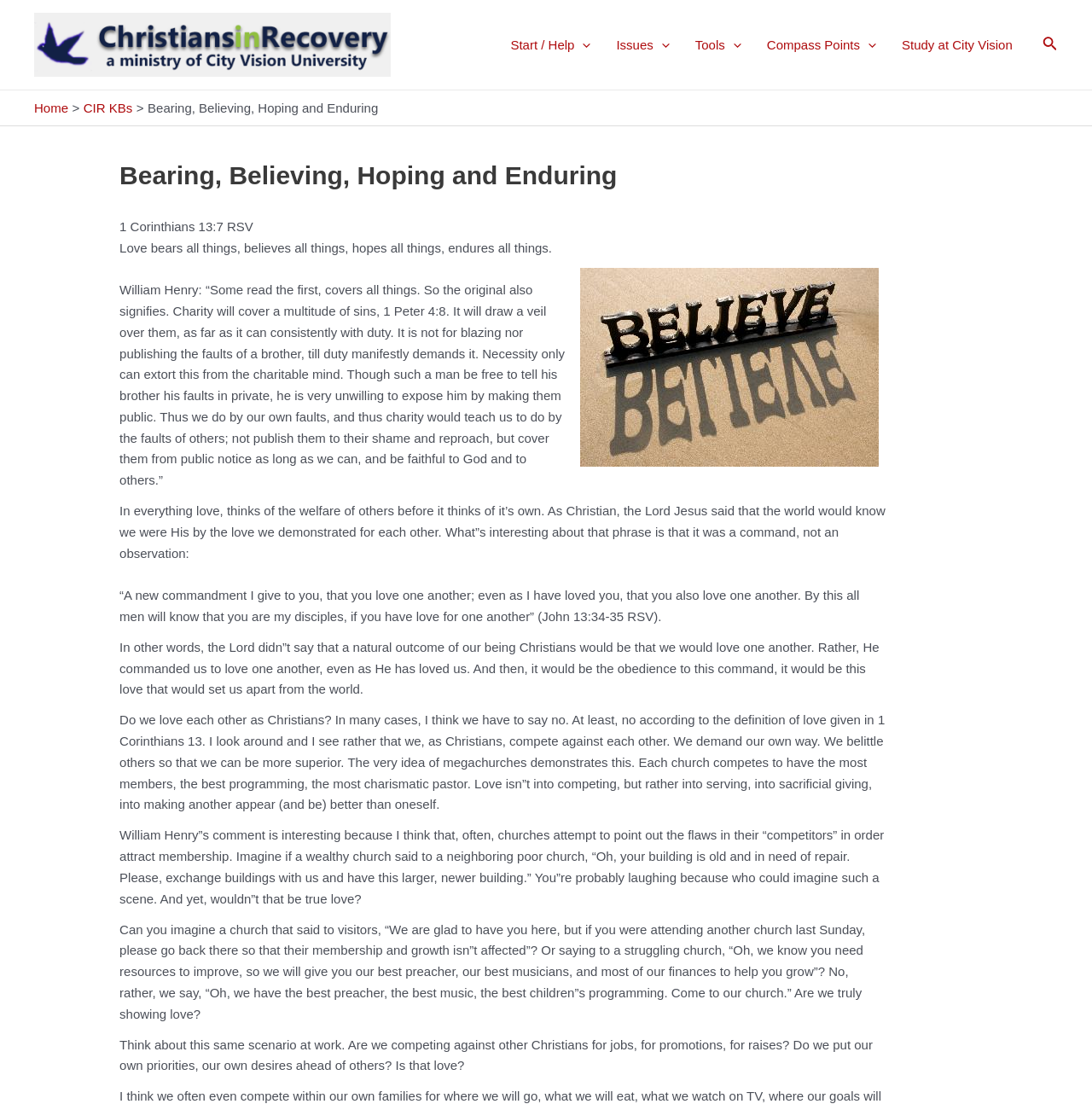Determine the bounding box coordinates of the region to click in order to accomplish the following instruction: "Go to the Home page". Provide the coordinates as four float numbers between 0 and 1, specifically [left, top, right, bottom].

[0.031, 0.091, 0.063, 0.104]